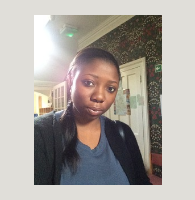Provide a thorough and detailed response to the question by examining the image: 
What type of atmosphere is emphasized in the background?

The background of the image highlights a hint of historical architecture, possibly from a museum or academic institution, which emphasizes a scholarly atmosphere.